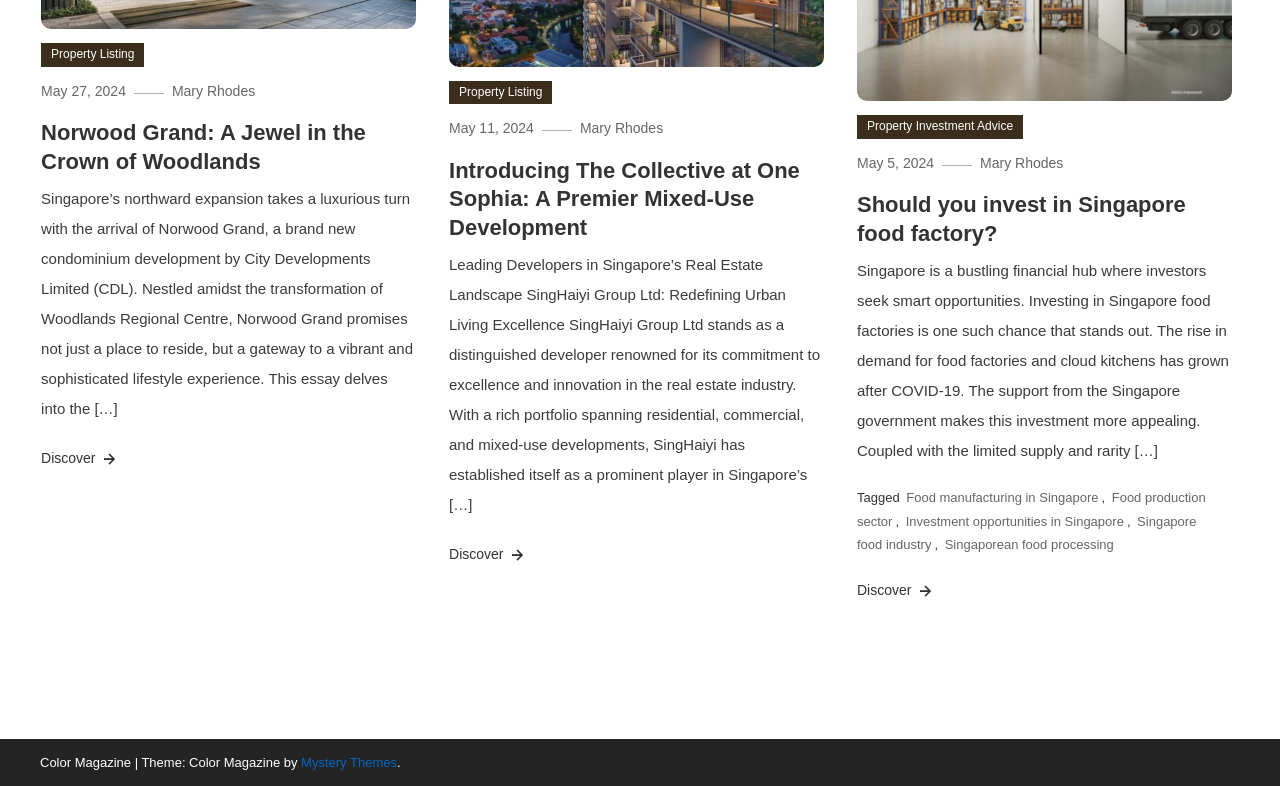Provide the bounding box coordinates of the UI element that matches the description: "Discover".

[0.351, 0.69, 0.412, 0.722]